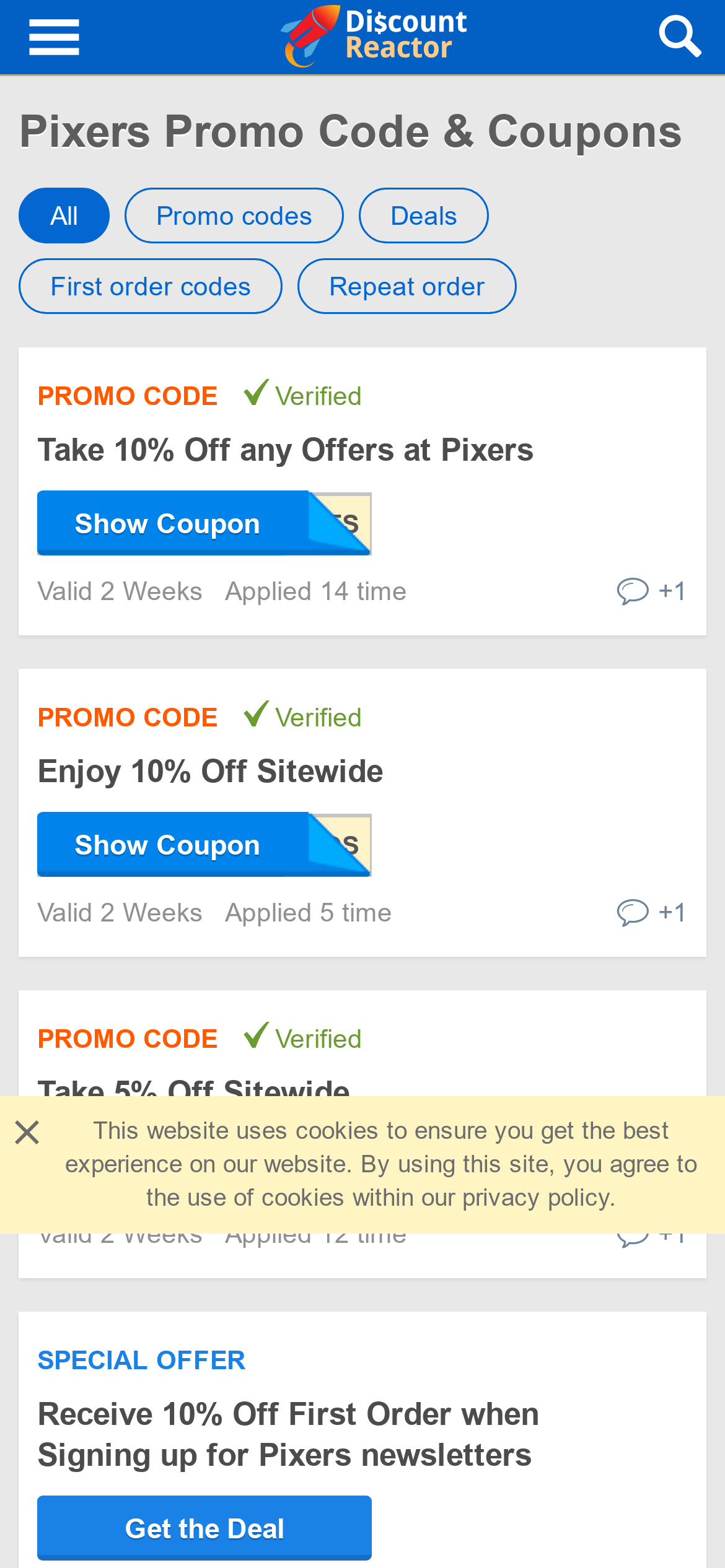Specify the bounding box coordinates of the element's region that should be clicked to achieve the following instruction: "Click on 'FORYOU5 Show Coupon'". The bounding box coordinates consist of four float numbers between 0 and 1, in the format [left, top, right, bottom].

[0.051, 0.723, 0.513, 0.764]